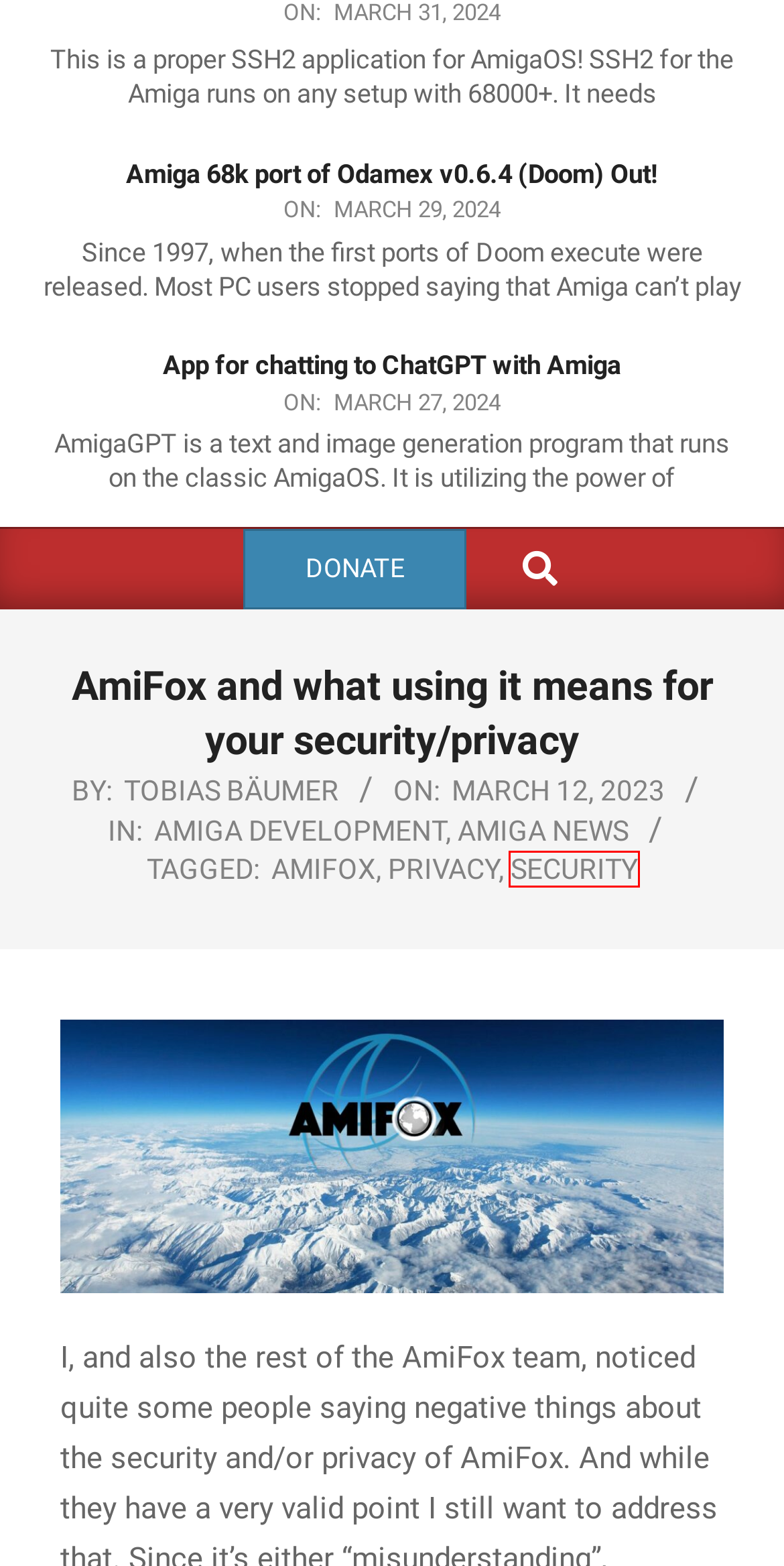Given a webpage screenshot with a red bounding box around a particular element, identify the best description of the new webpage that will appear after clicking on the element inside the red bounding box. Here are the candidates:
A. Amiga 68k port of Odamex v0.6.4 (Doom) Out! - Amitopia
B. Security Archives - Amitopia
C. AmiFox Archives - Amitopia
D. Amiga Development Archives - Amitopia
E. Tobias Bäumer, Author at Amitopia
F. Amiga News Archives - Amitopia
G. Donate - Amitopia
H. App for chatting to ChatGPT with Amiga - Amitopia

B